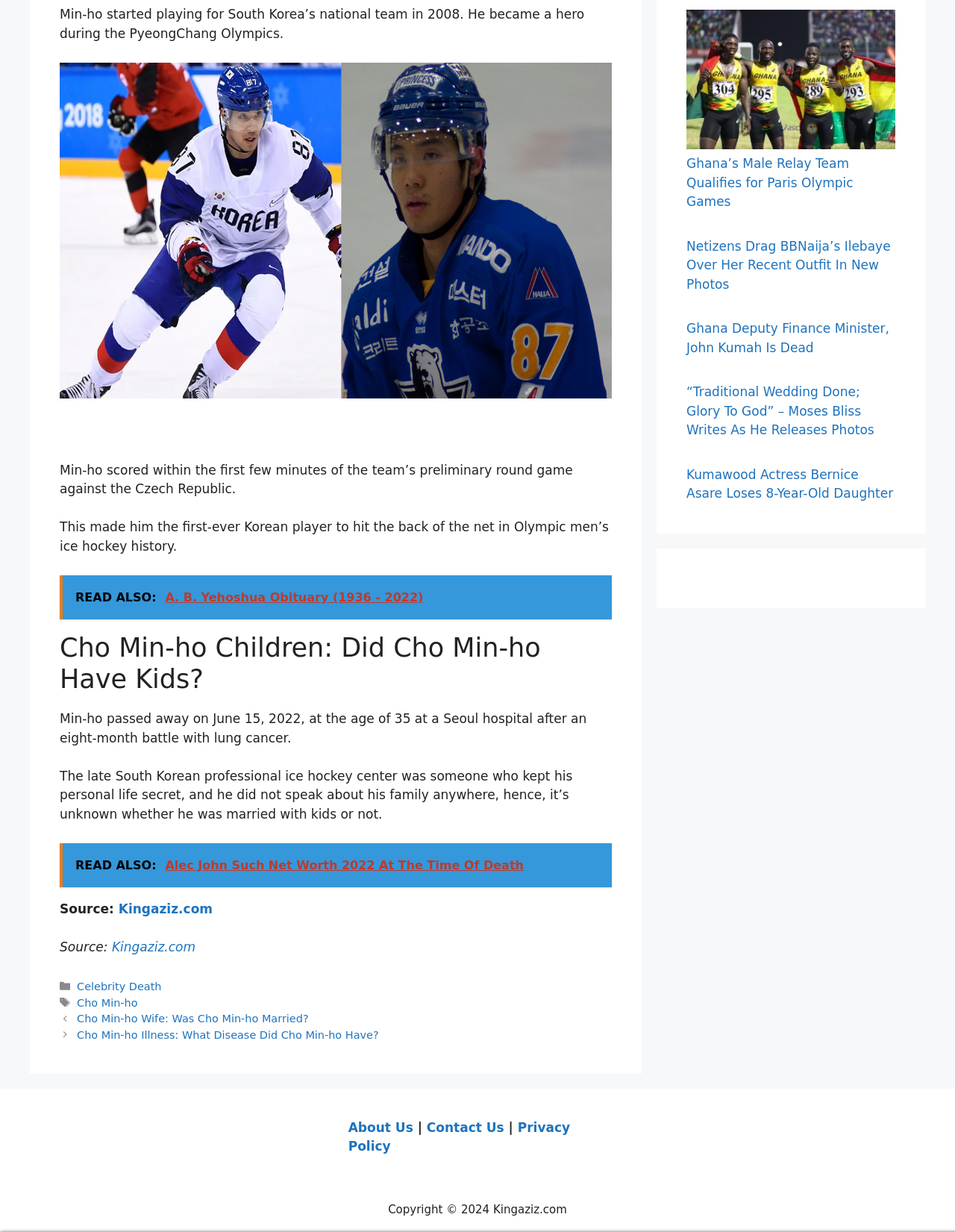Analyze the image and provide a detailed answer to the question: What is the category of the article about Cho Min-ho?

In the footer section, it is mentioned that the categories of the article include 'Celebrity Death', which indicates that the category of the article about Cho Min-ho is Celebrity Death.